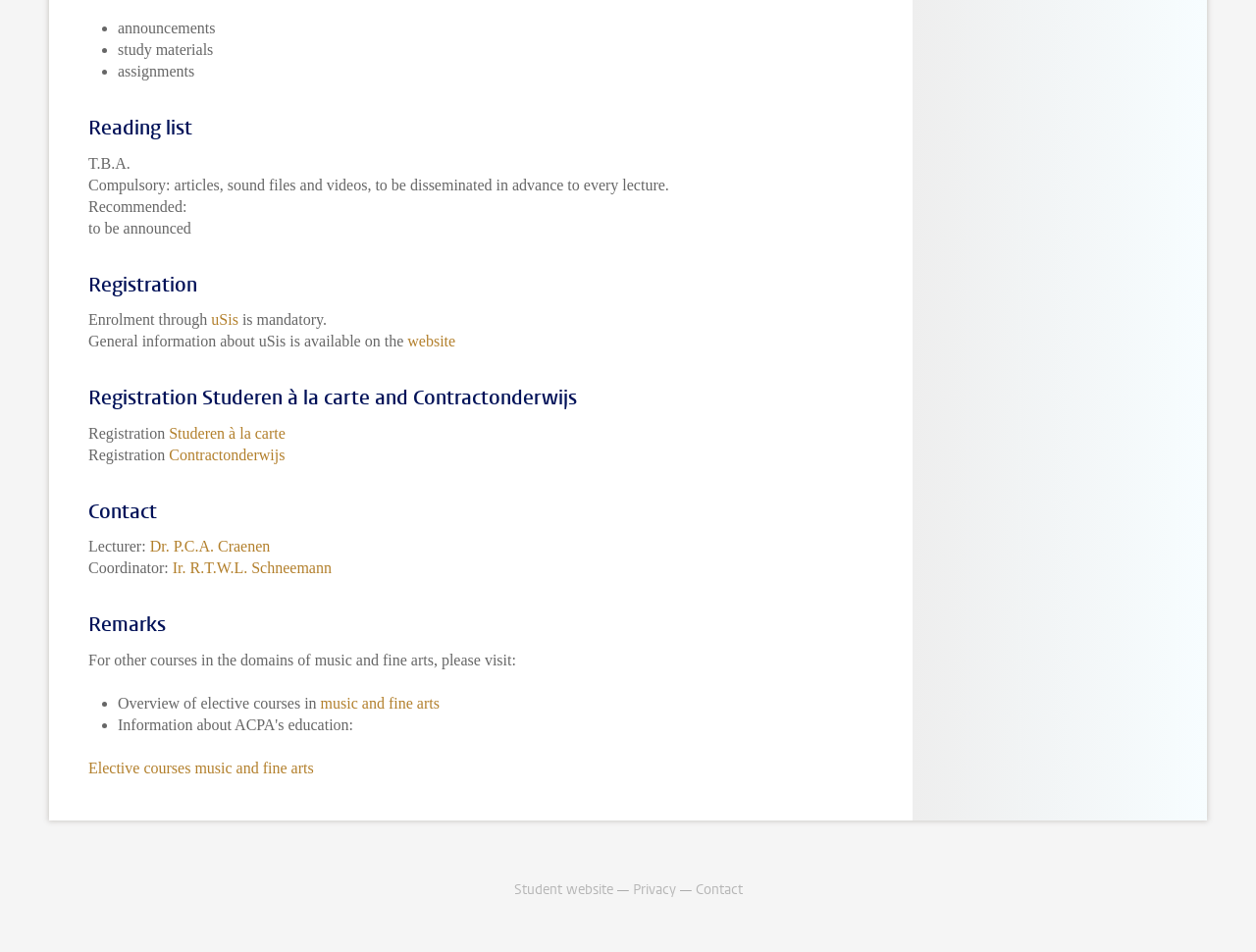Provide a one-word or short-phrase answer to the question:
What is the recommended reading material for the course?

to be announced